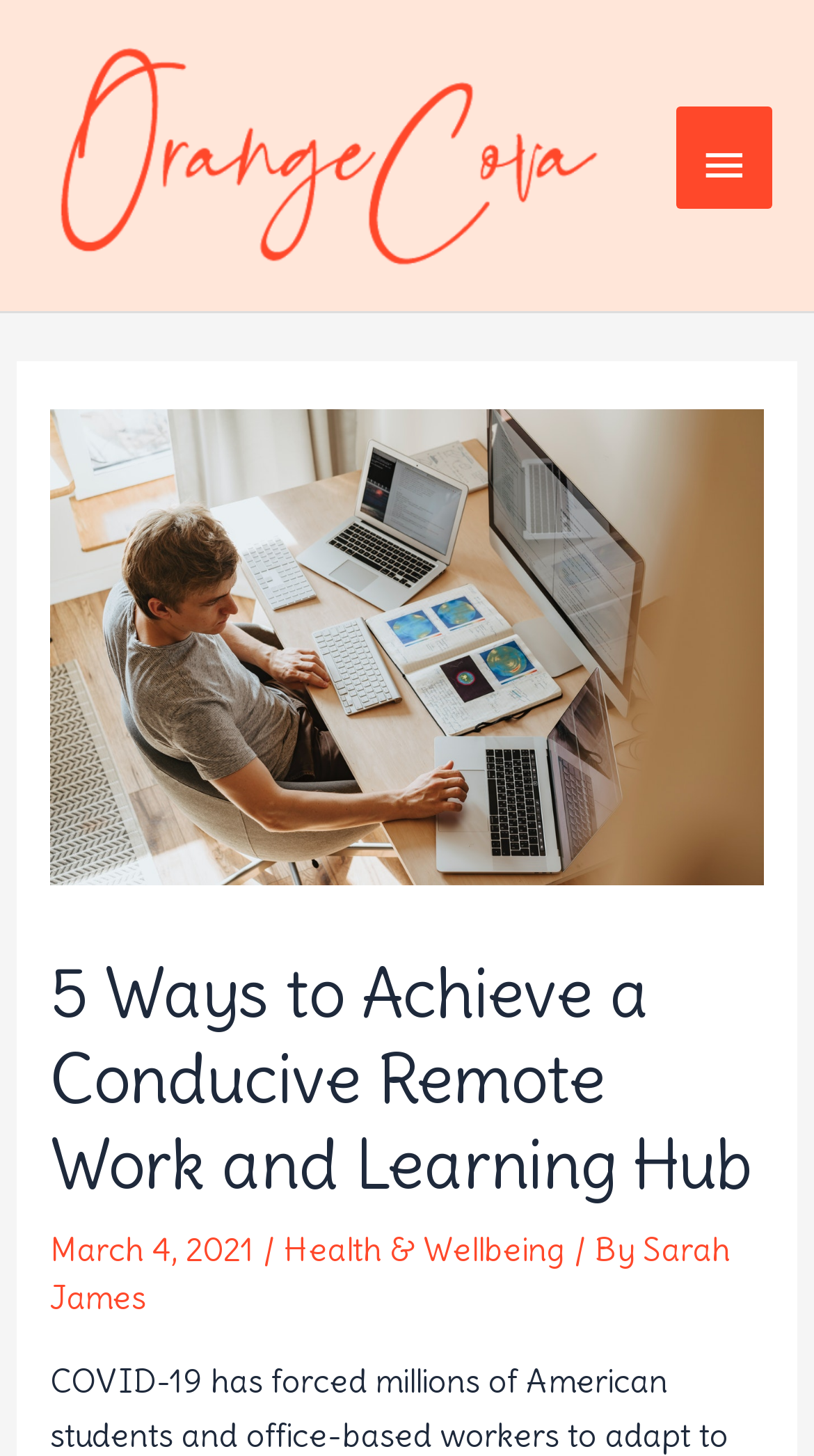Answer the following inquiry with a single word or phrase:
What is the logo of the website?

Orange Cova